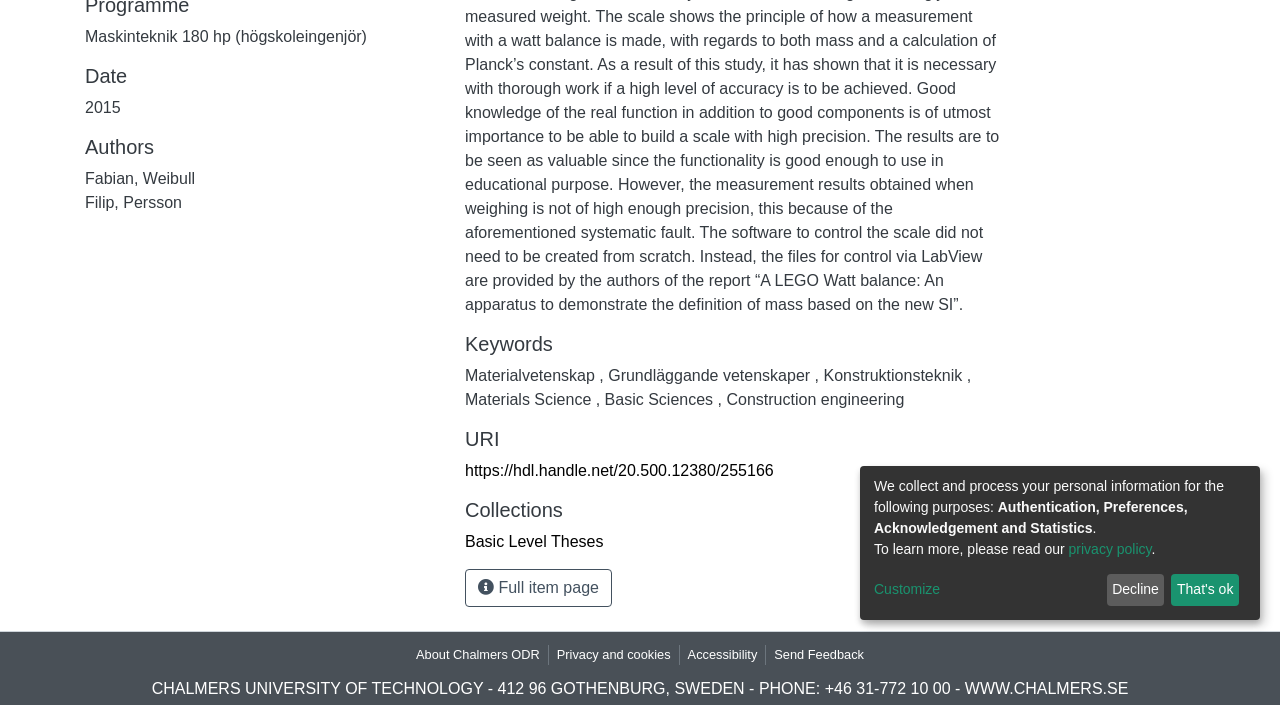Using the provided element description: "Customize", determine the bounding box coordinates of the corresponding UI element in the screenshot.

[0.683, 0.822, 0.859, 0.852]